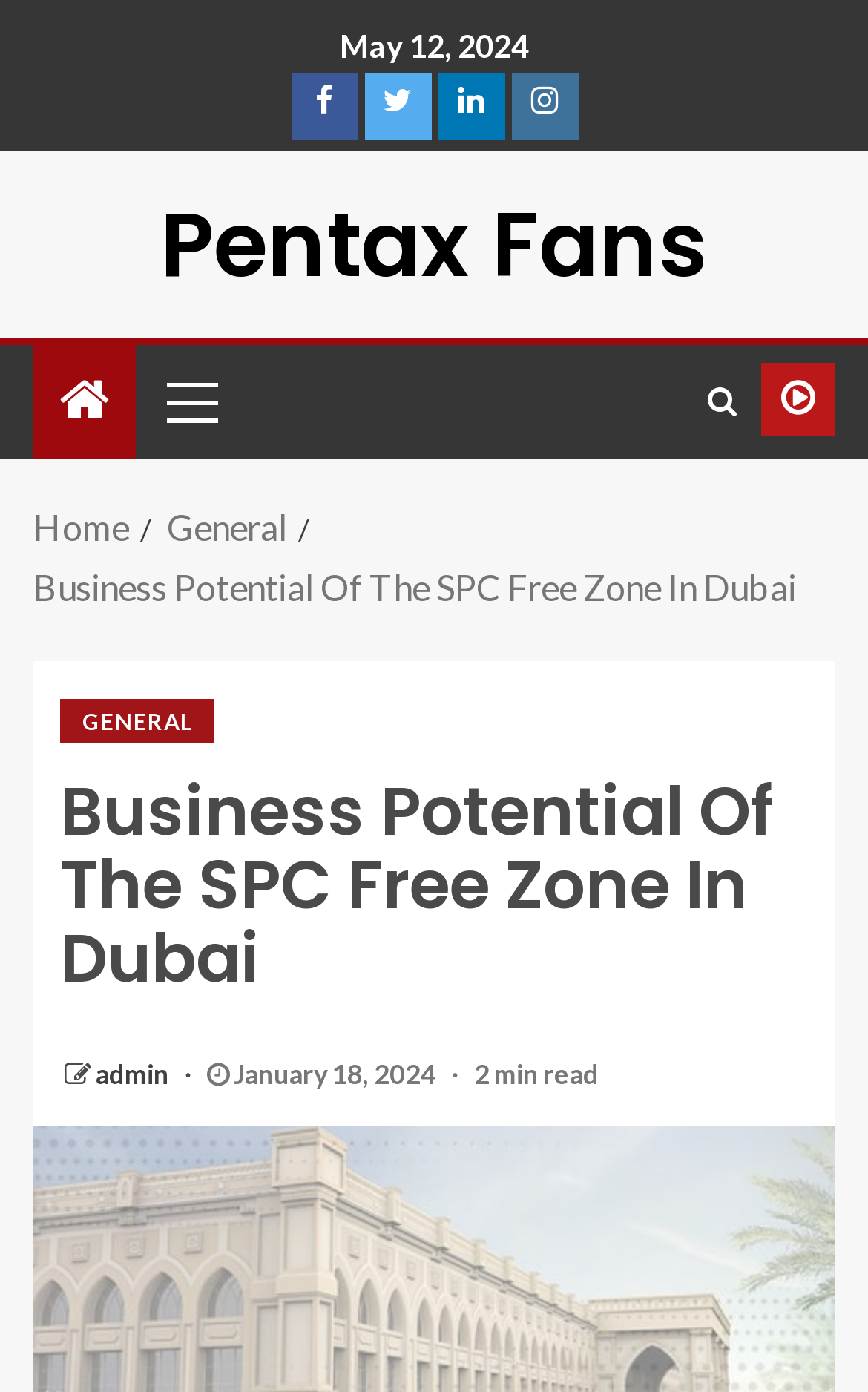Determine the bounding box for the UI element as described: "admin". The coordinates should be represented as four float numbers between 0 and 1, formatted as [left, top, right, bottom].

[0.11, 0.76, 0.2, 0.784]